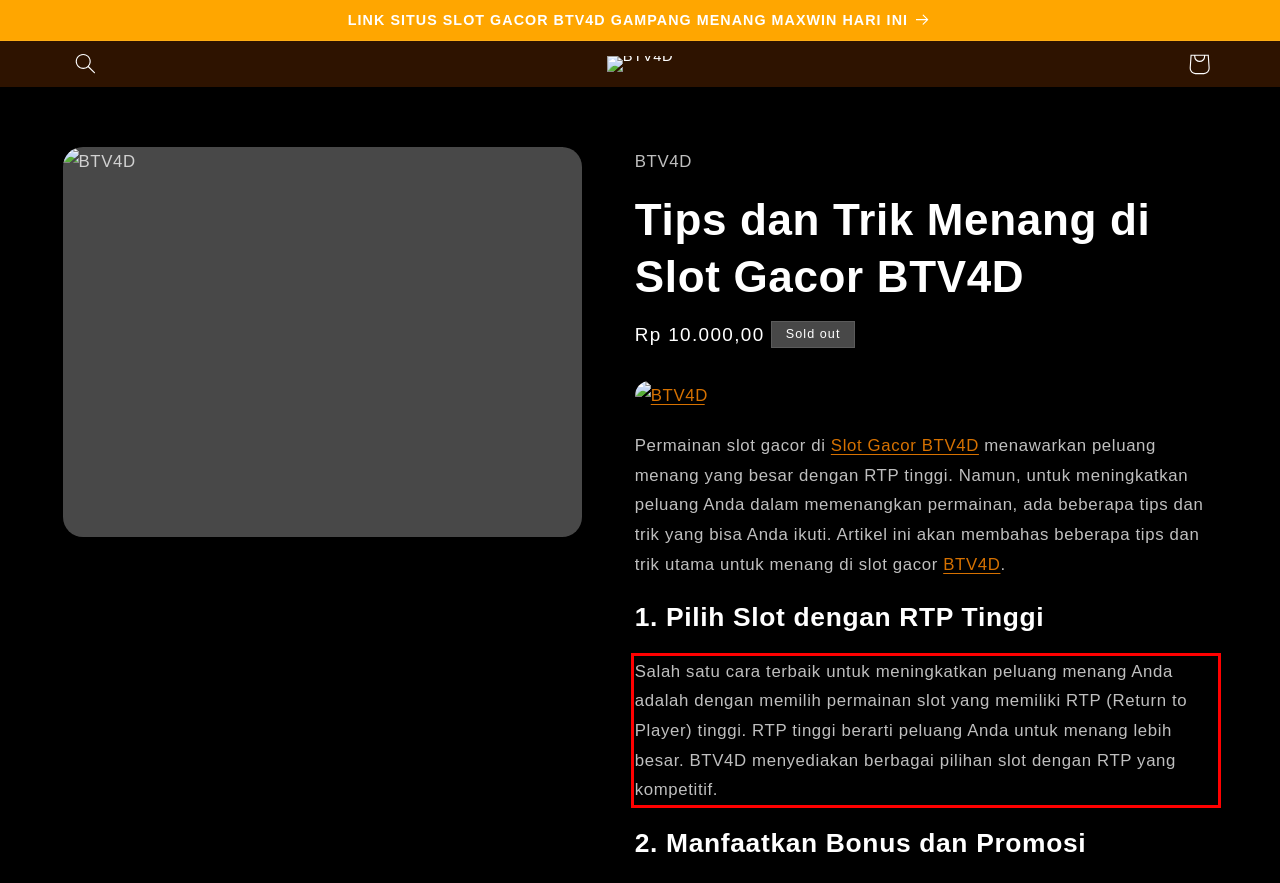Observe the screenshot of the webpage, locate the red bounding box, and extract the text content within it.

Salah satu cara terbaik untuk meningkatkan peluang menang Anda adalah dengan memilih permainan slot yang memiliki RTP (Return to Player) tinggi. RTP tinggi berarti peluang Anda untuk menang lebih besar. BTV4D menyediakan berbagai pilihan slot dengan RTP yang kompetitif.